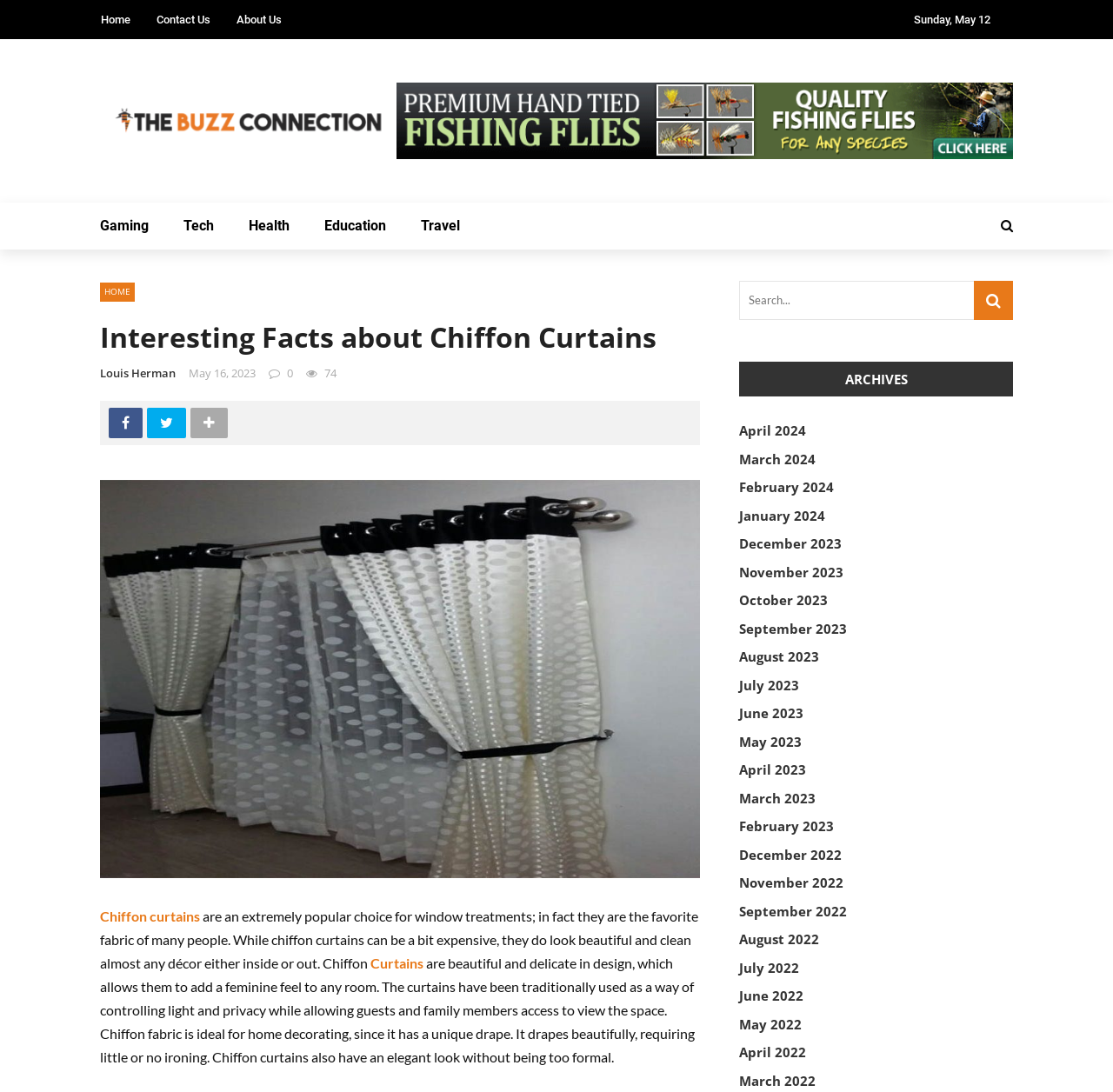Please analyze the image and provide a thorough answer to the question:
What is the topic of the webpage?

Based on the webpage content, the topic of the webpage is about chiffon curtains, which is evident from the heading 'Interesting Facts about Chiffon Curtains' and the text describing the characteristics and uses of chiffon curtains.